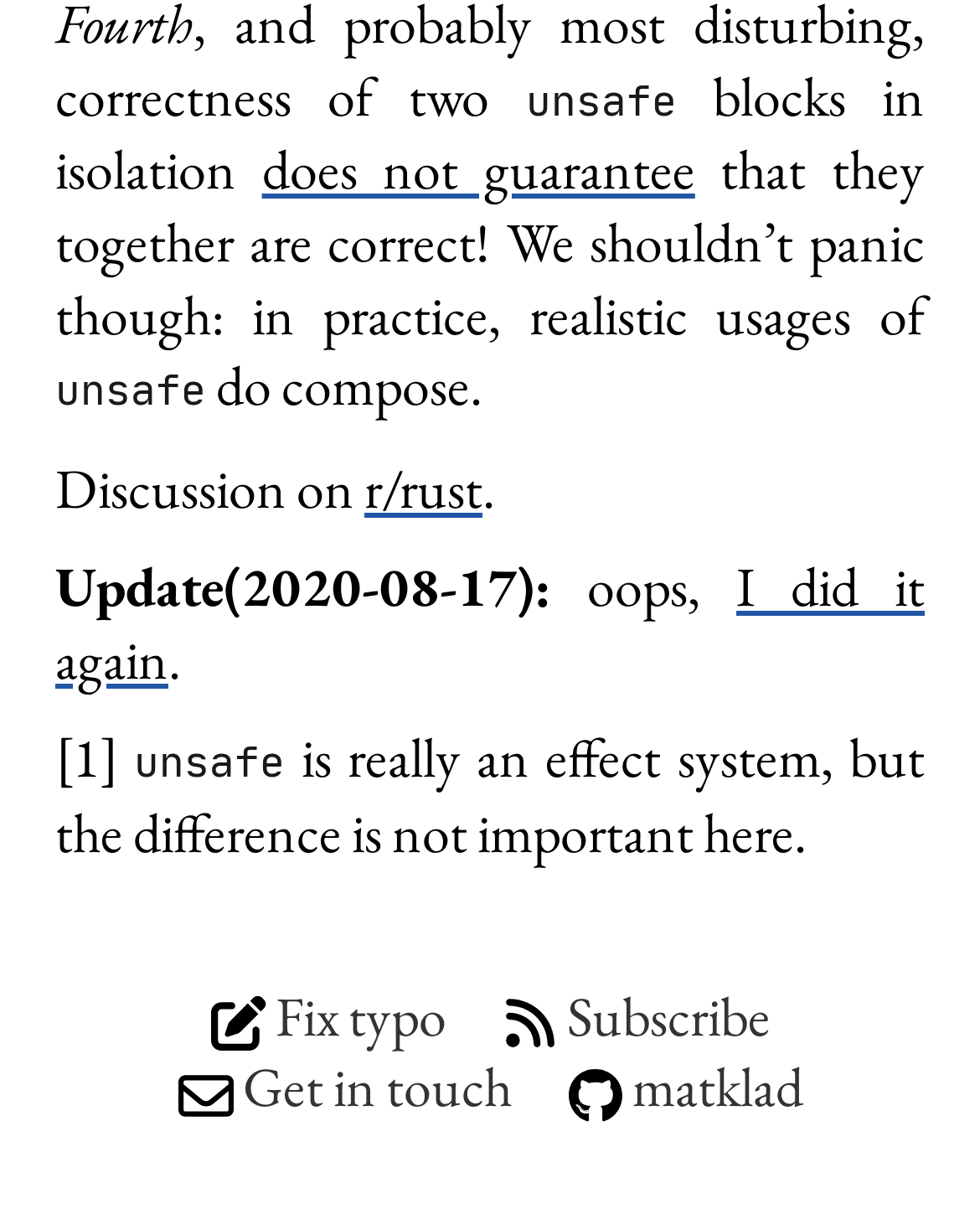What is the topic of discussion?
We need a detailed and meticulous answer to the question.

The topic of discussion is Rust, a programming language, as indicated by the link 'r/rust' and the mention of 'unsafe' blocks.